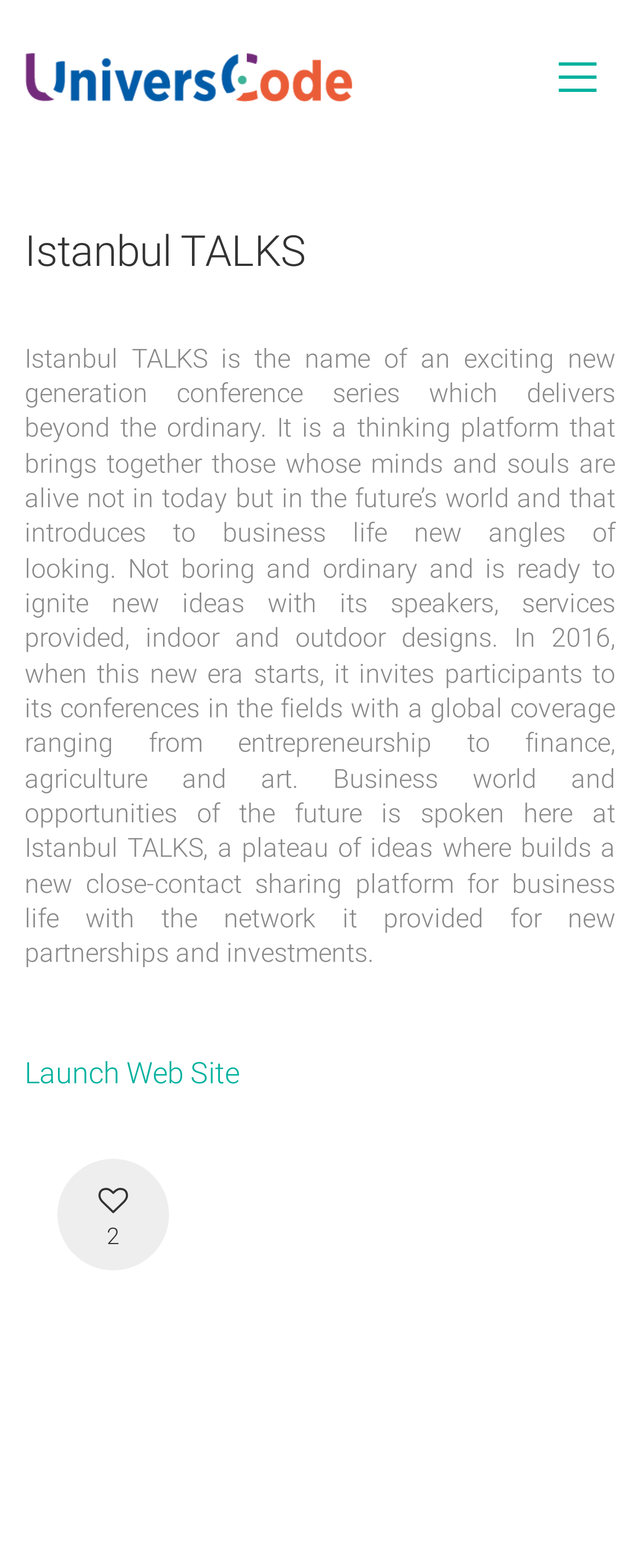What is the name of the conference series?
Ensure your answer is thorough and detailed.

The name of the conference series can be found in the heading element with the text 'Istanbul TALKS' at the top of the webpage, which is a prominent element that stands out visually.